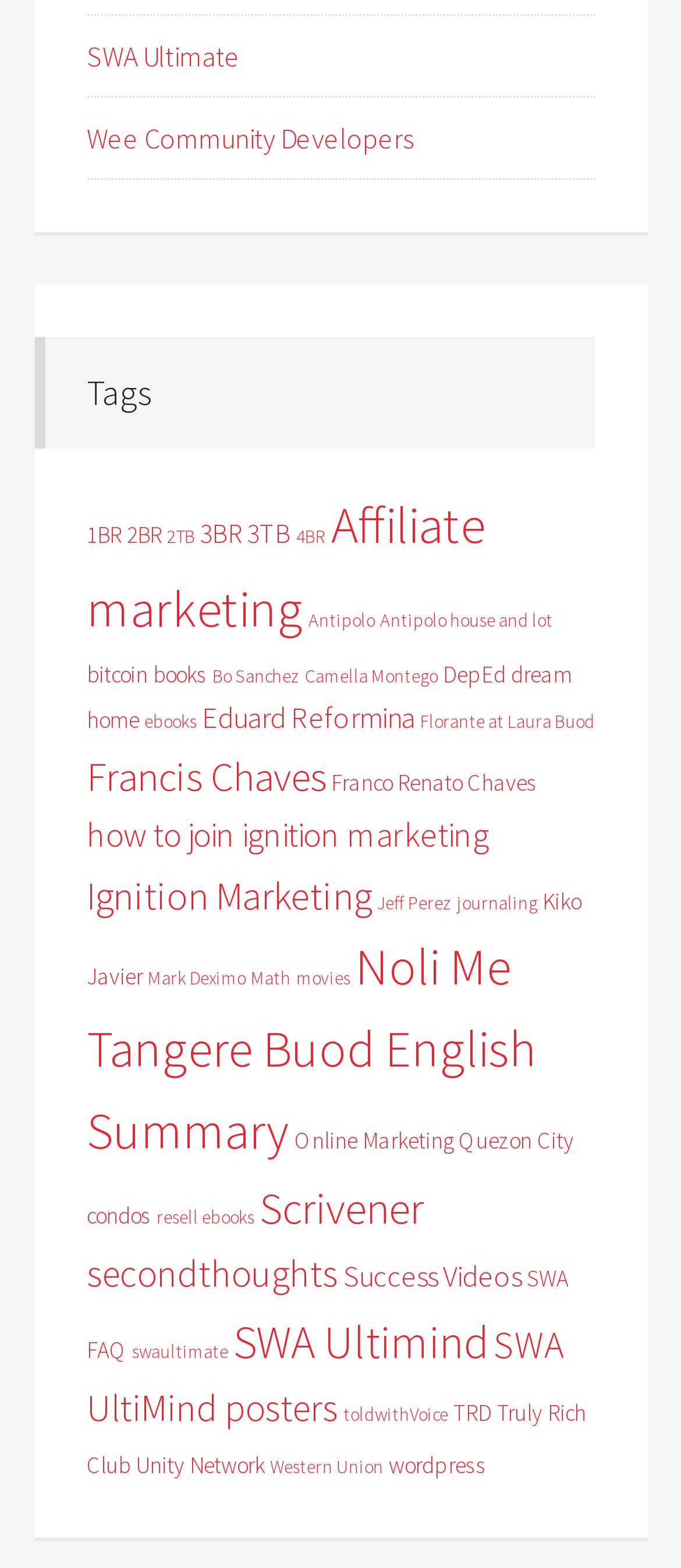Predict the bounding box of the UI element that fits this description: "books".

[0.224, 0.421, 0.304, 0.44]